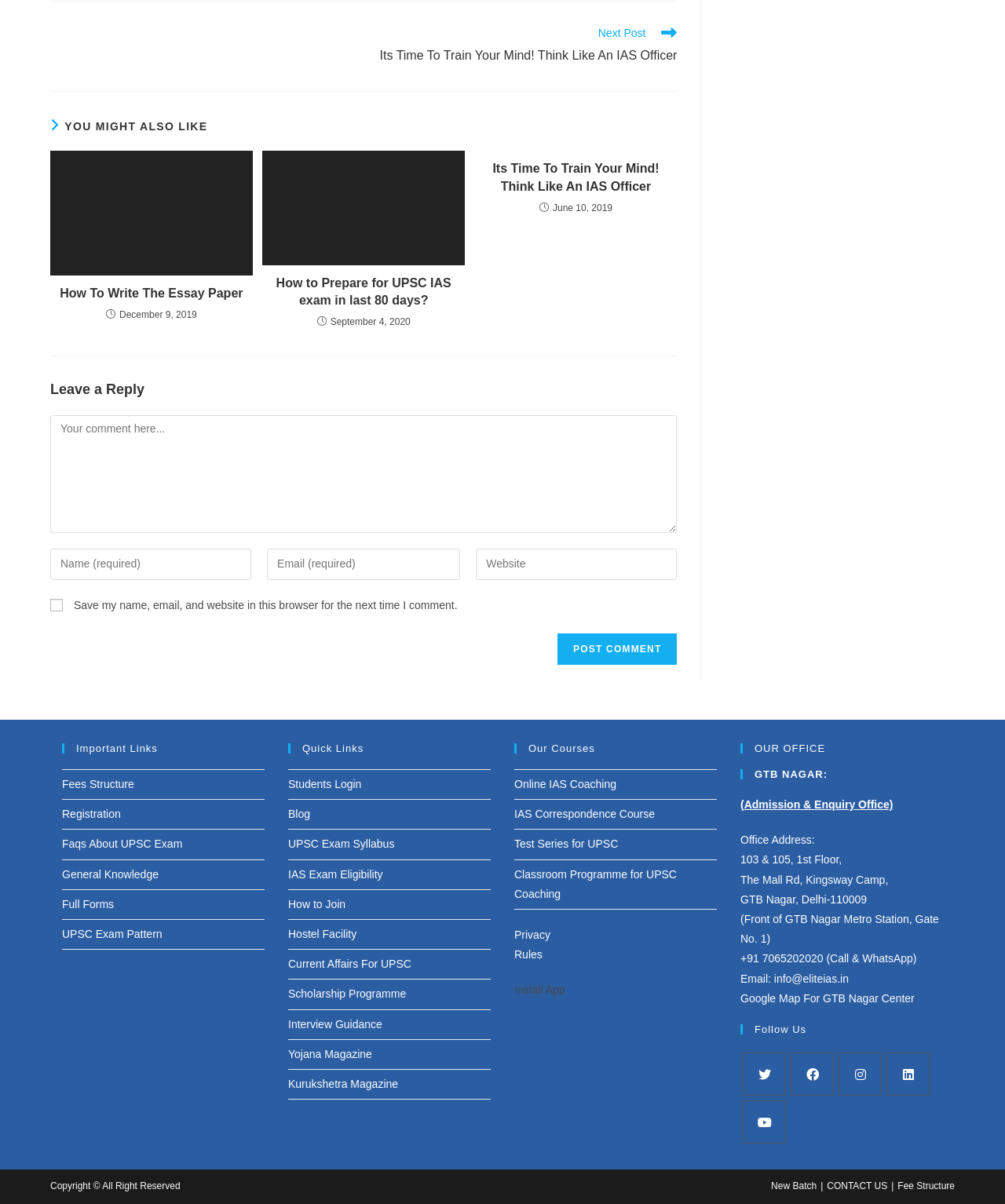Determine the bounding box coordinates of the clickable element necessary to fulfill the instruction: "Click on the 'Post Comment' button". Provide the coordinates as four float numbers within the 0 to 1 range, i.e., [left, top, right, bottom].

[0.555, 0.526, 0.674, 0.552]